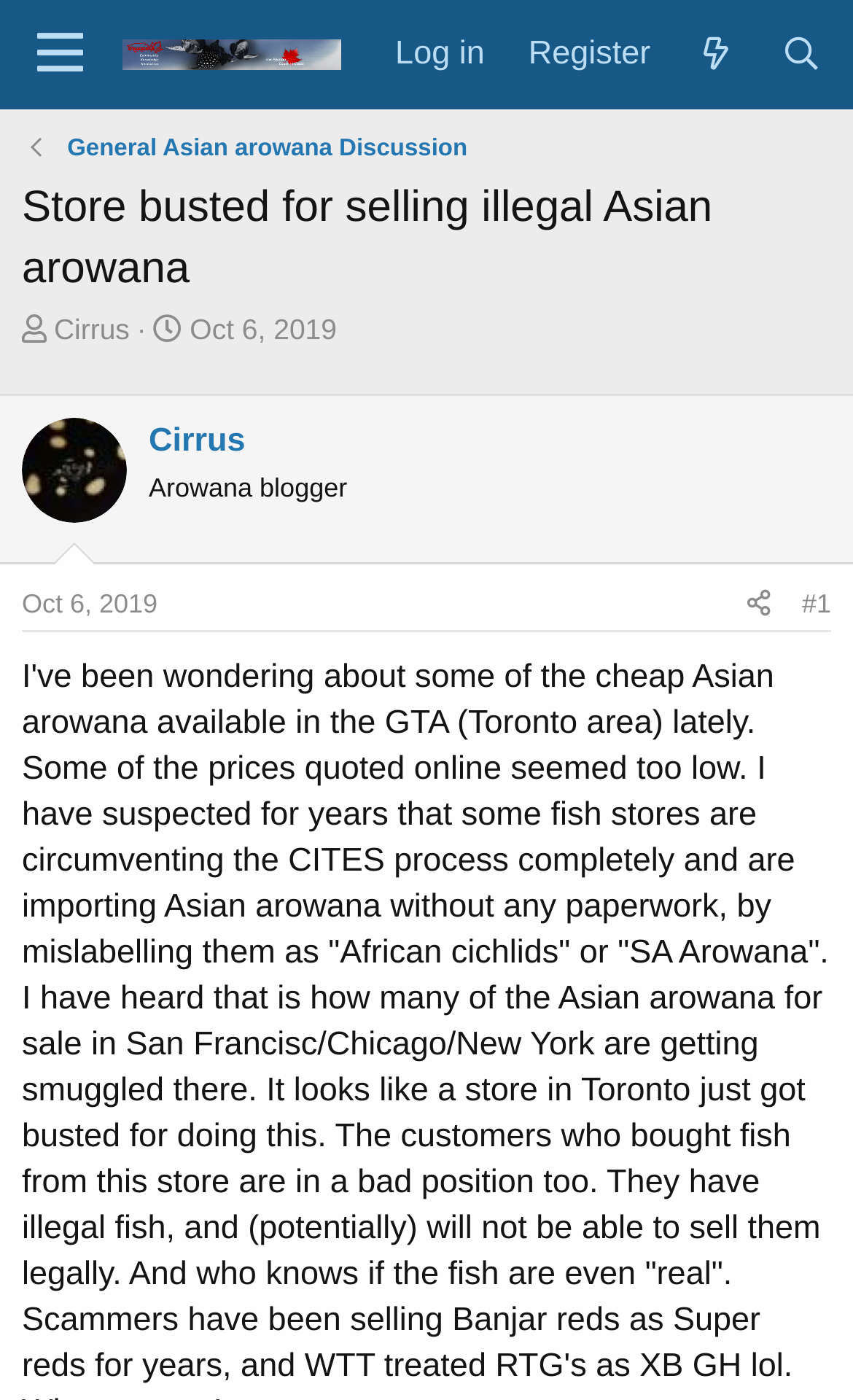What is the role of Cirrus?
Please give a detailed and thorough answer to the question, covering all relevant points.

I found Cirrus's role by looking at the heading element with the text 'Arowana blogger' which is located near Cirrus's name, indicating that Cirrus is an Arowana blogger.